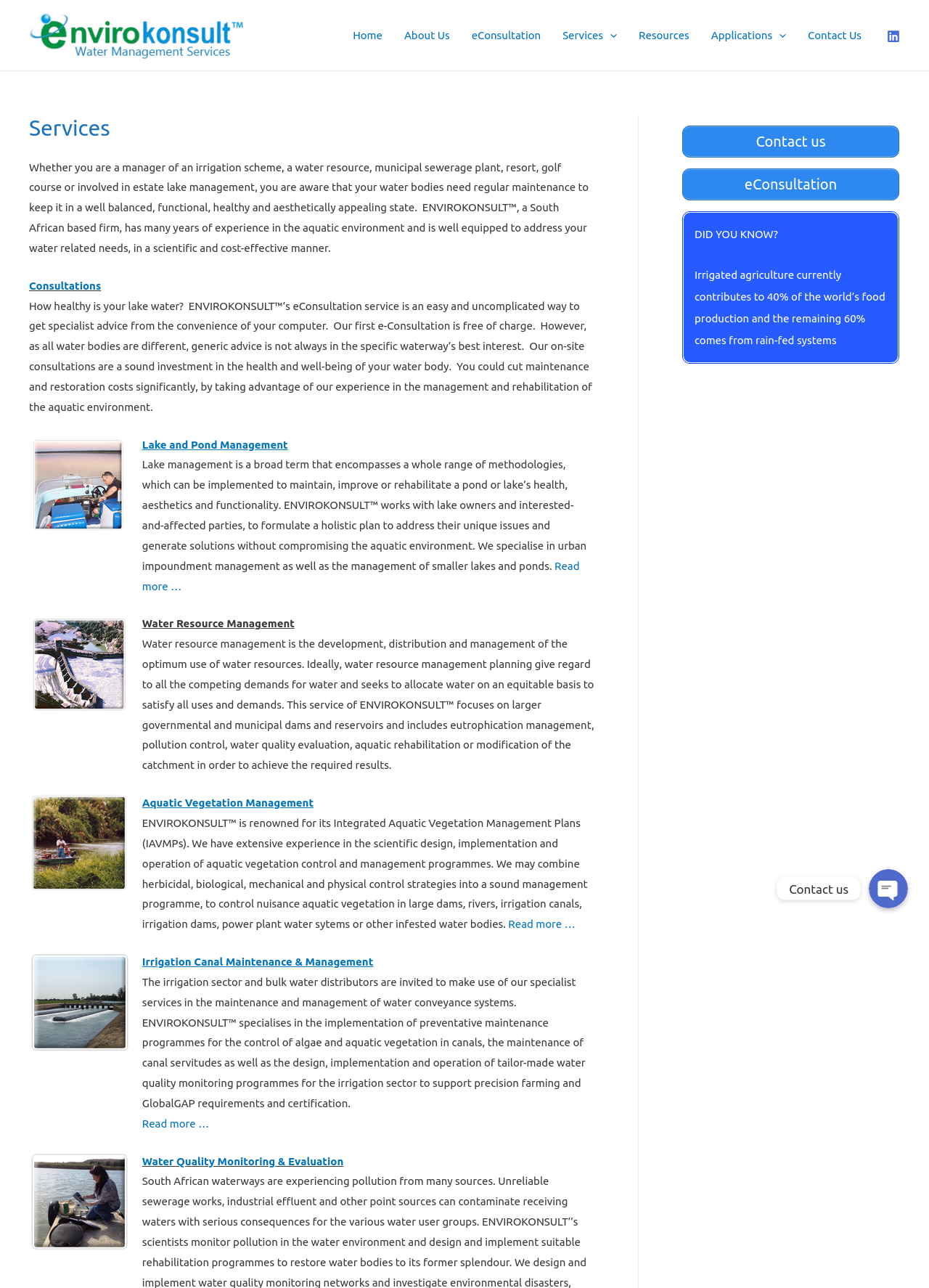Highlight the bounding box of the UI element that corresponds to this description: "alt="Irrigation Canal Maintenance & Management"".

[0.031, 0.773, 0.141, 0.782]